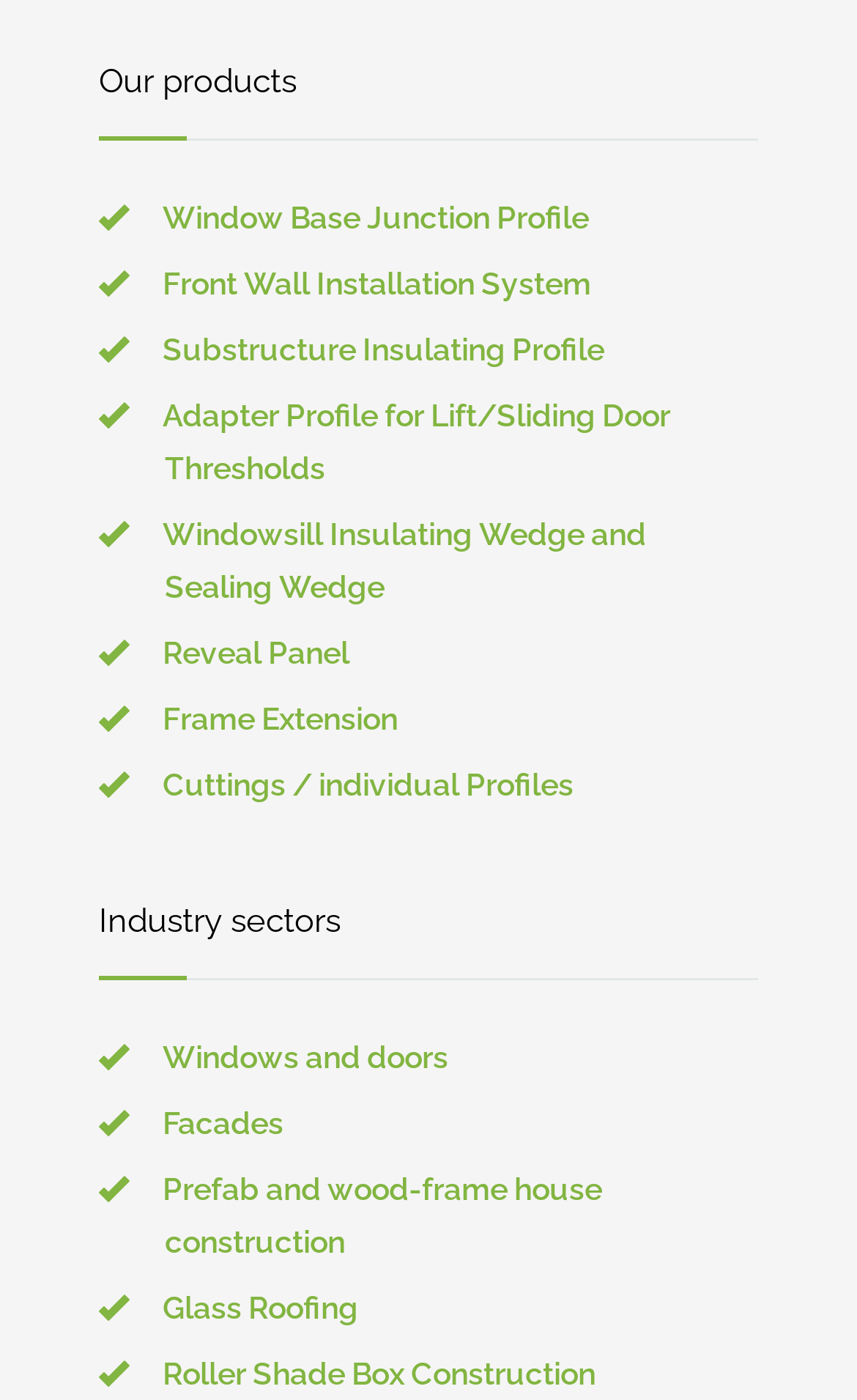Use a single word or phrase to respond to the question:
What is the first industry sector listed?

Windows and doors